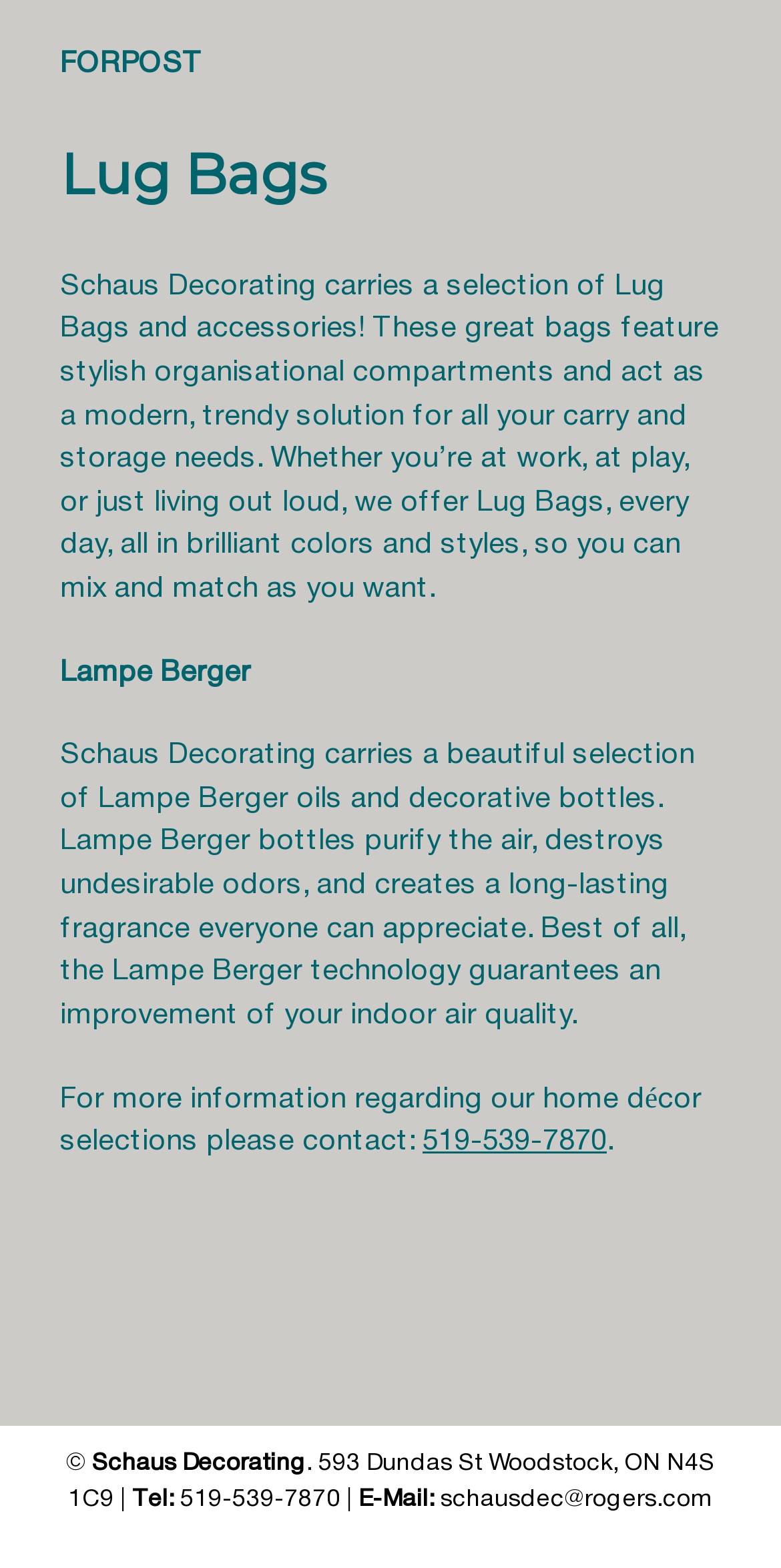What is the email address of Schaus Decorating?
Answer with a single word or phrase by referring to the visual content.

schausdec@rogers.com